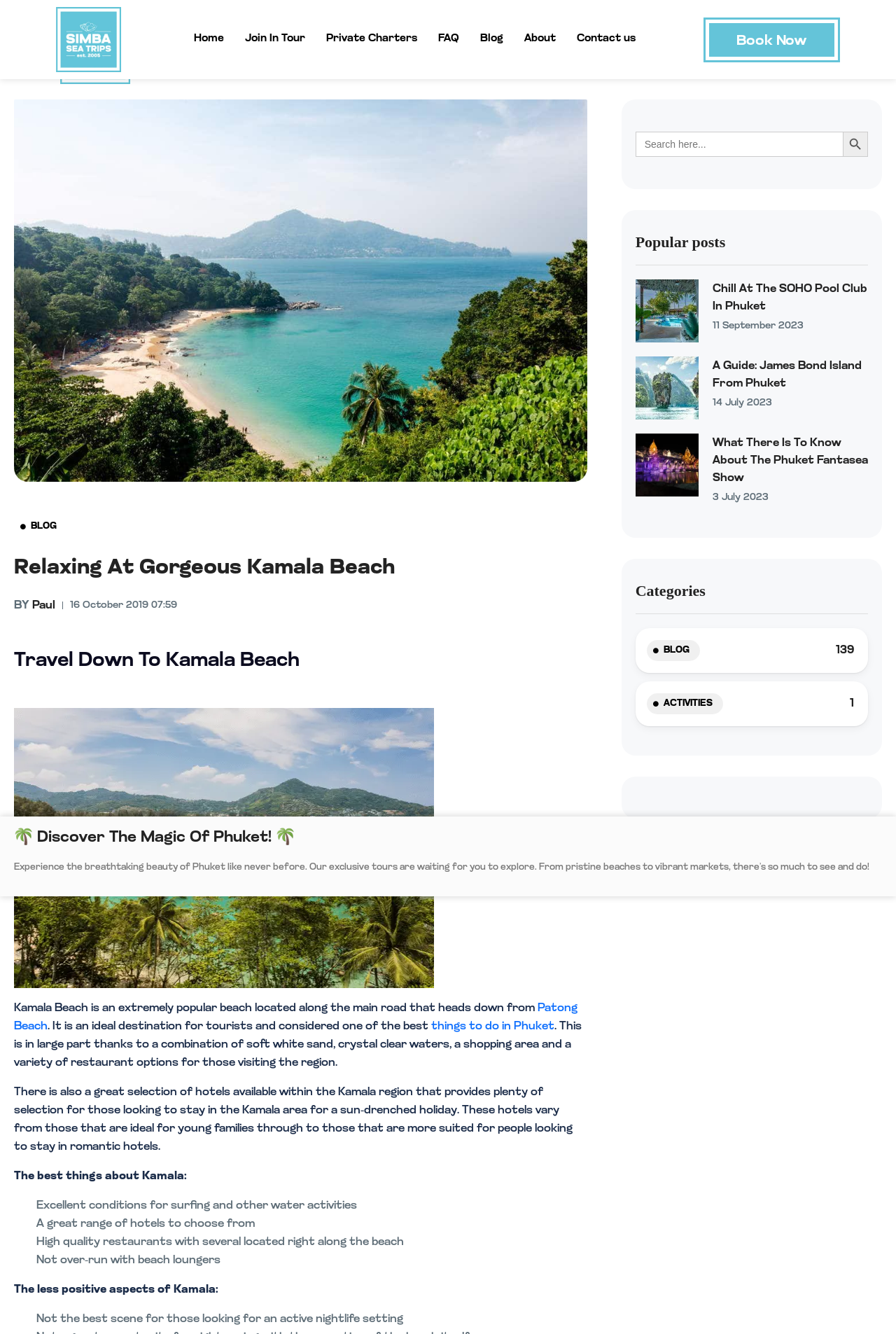Please provide the bounding box coordinates for the element that needs to be clicked to perform the instruction: "Read the blog post 'Relaxing at Gorgeous Kamala Beach'". The coordinates must consist of four float numbers between 0 and 1, formatted as [left, top, right, bottom].

[0.016, 0.416, 0.655, 0.436]